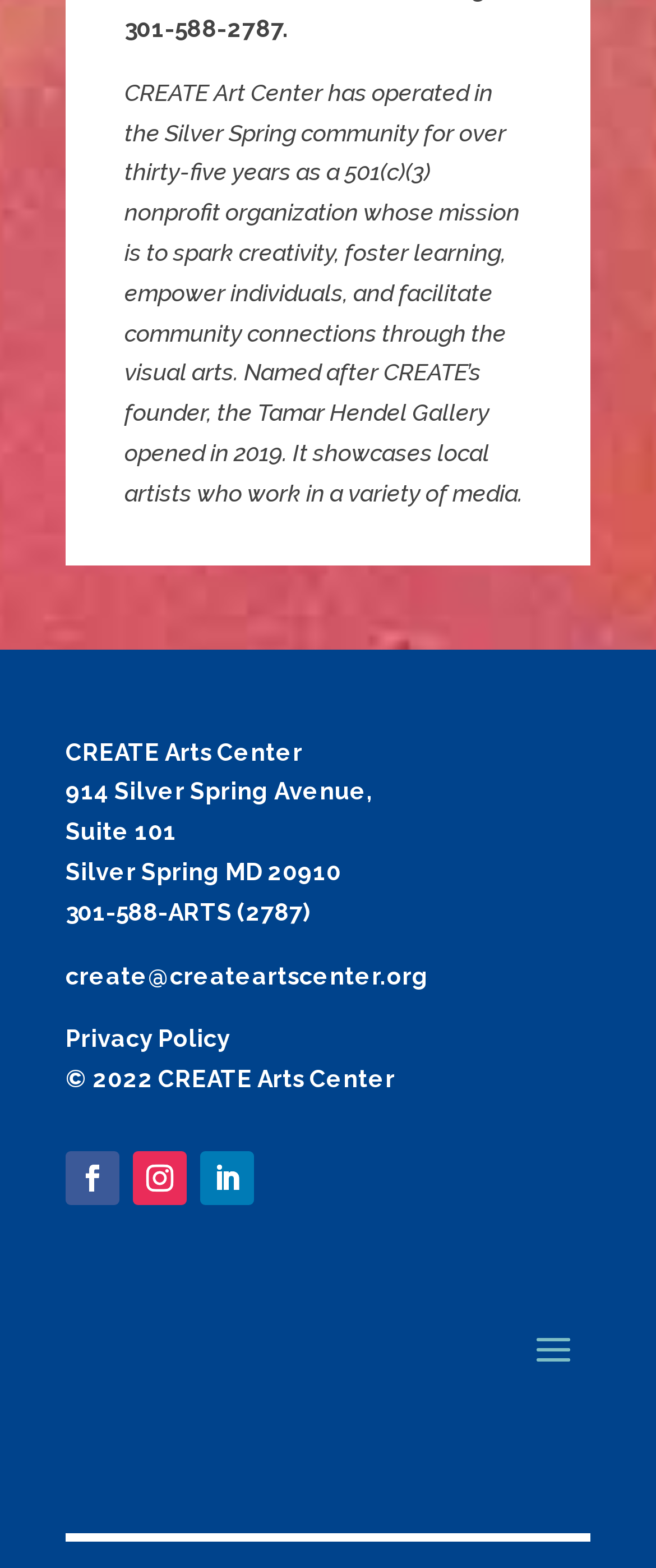How many social media links are available?
Look at the image and answer the question using a single word or phrase.

3